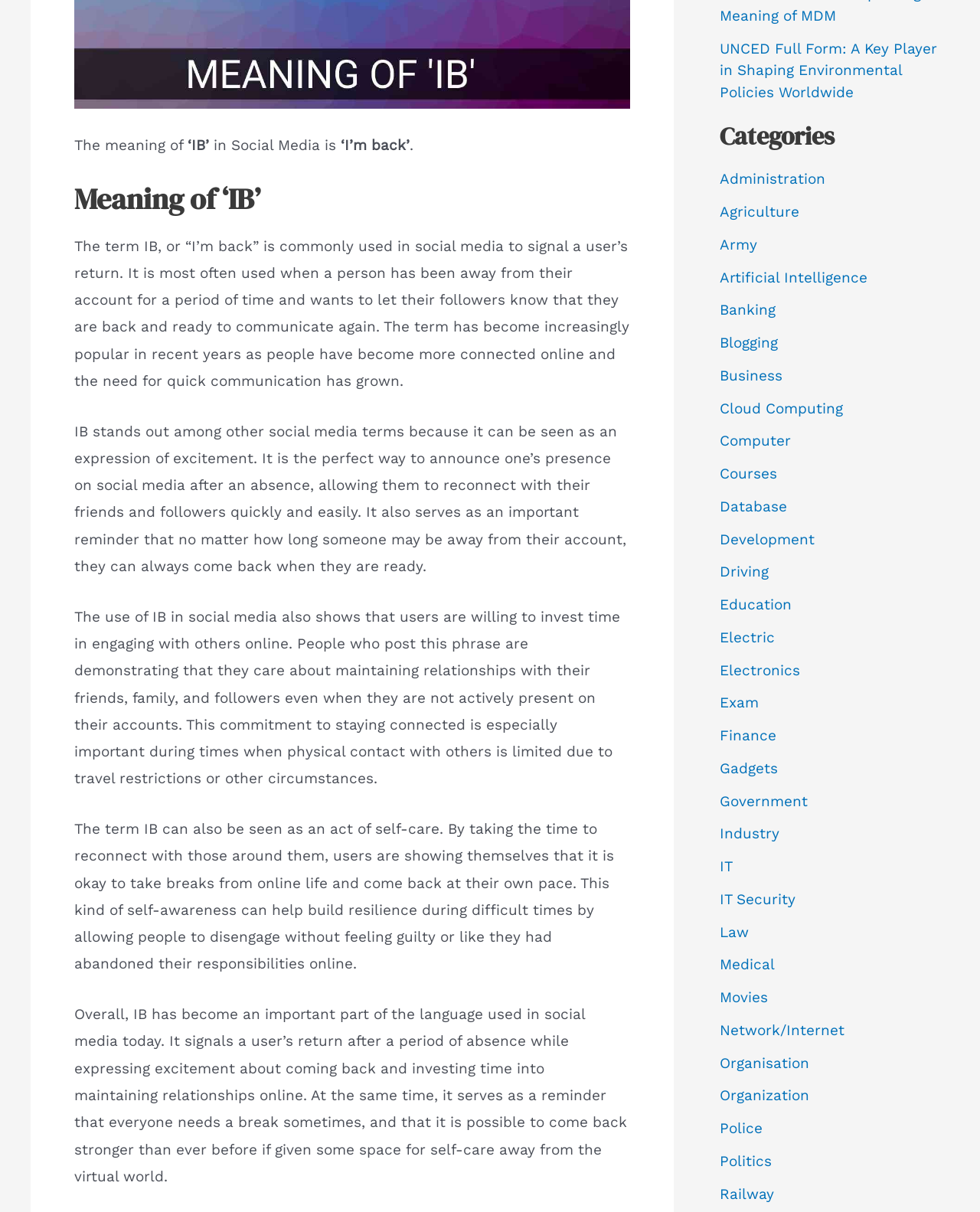Identify the bounding box of the HTML element described here: "Business". Provide the coordinates as four float numbers between 0 and 1: [left, top, right, bottom].

[0.734, 0.302, 0.798, 0.317]